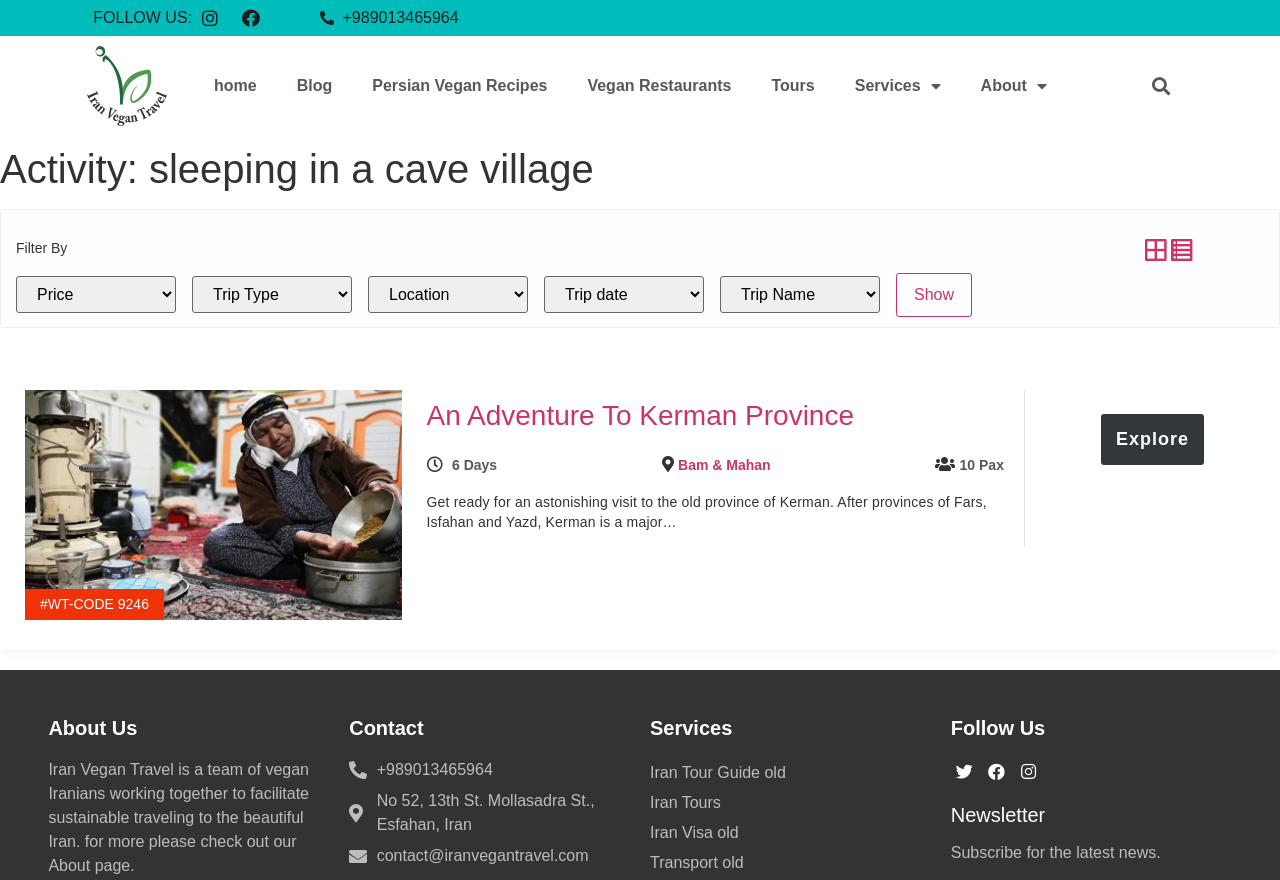What is the activity mentioned on the webpage?
Based on the image, provide a one-word or brief-phrase response.

sleeping in a cave village